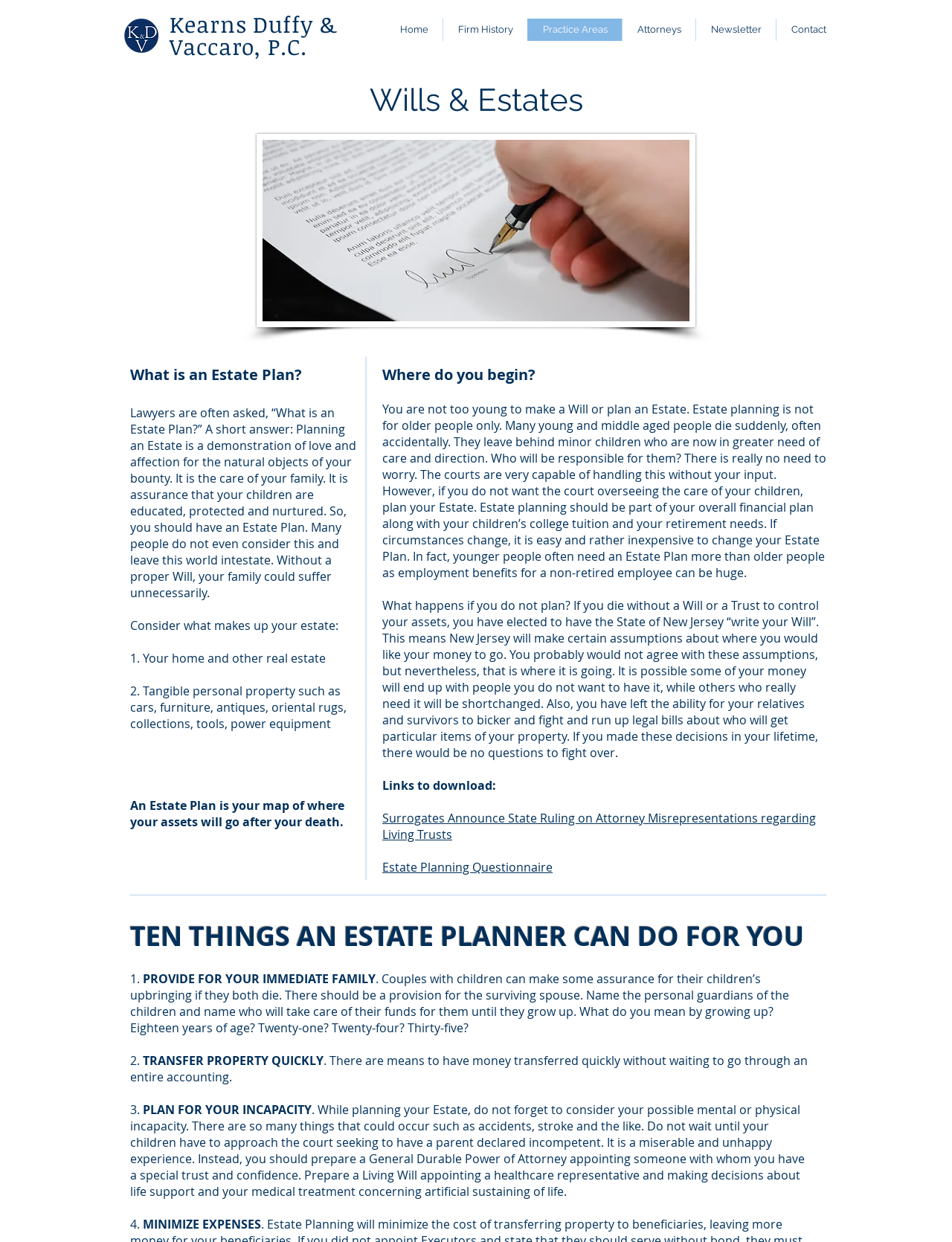Please identify the bounding box coordinates of the element I should click to complete this instruction: 'Click on the 'Surrogates Announce State Ruling on Attorney Misrepresentations regarding Living Trusts' link'. The coordinates should be given as four float numbers between 0 and 1, like this: [left, top, right, bottom].

[0.402, 0.652, 0.857, 0.678]